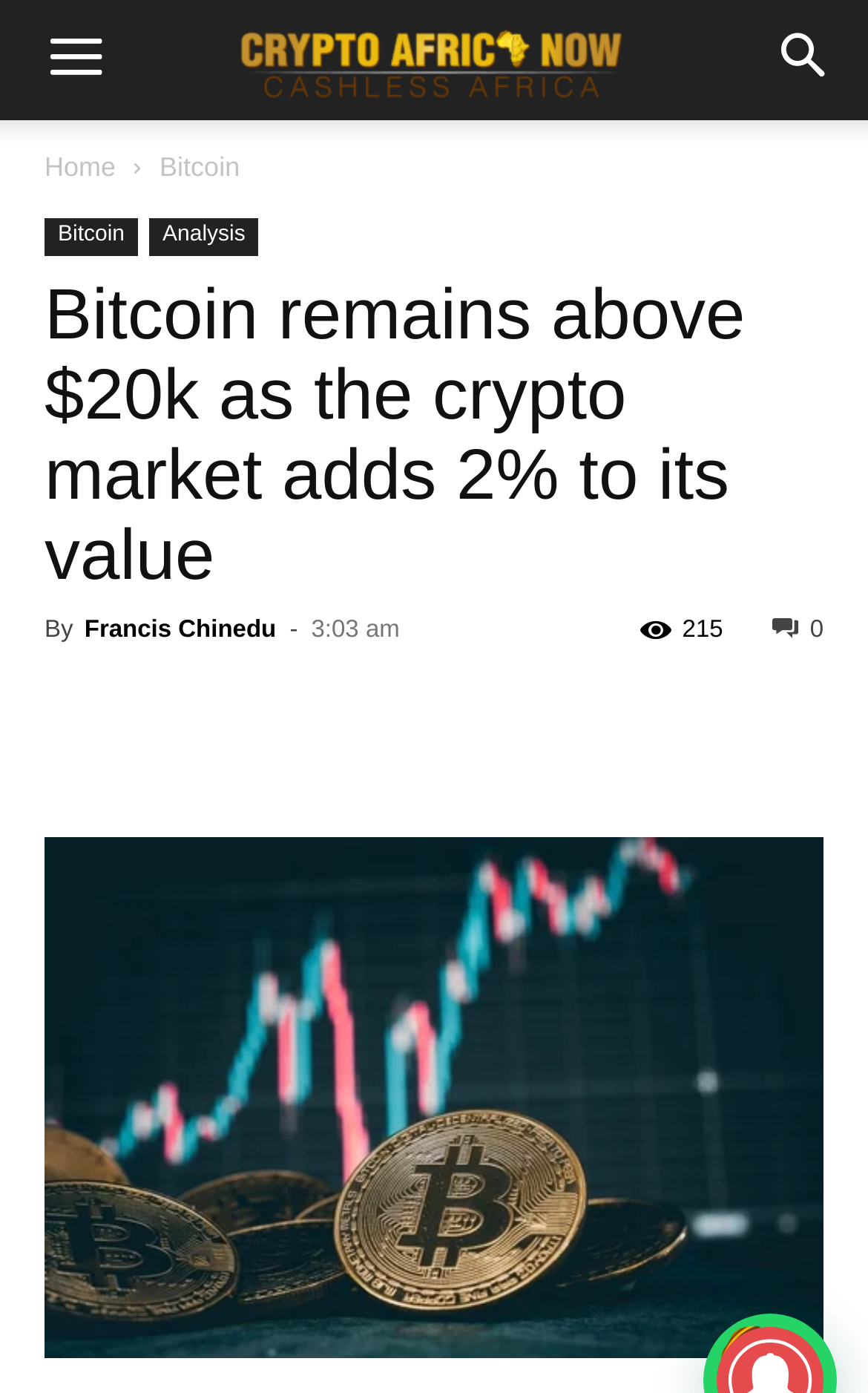What is the topic of the article?
Answer the question with a single word or phrase derived from the image.

Bitcoin and crypto market